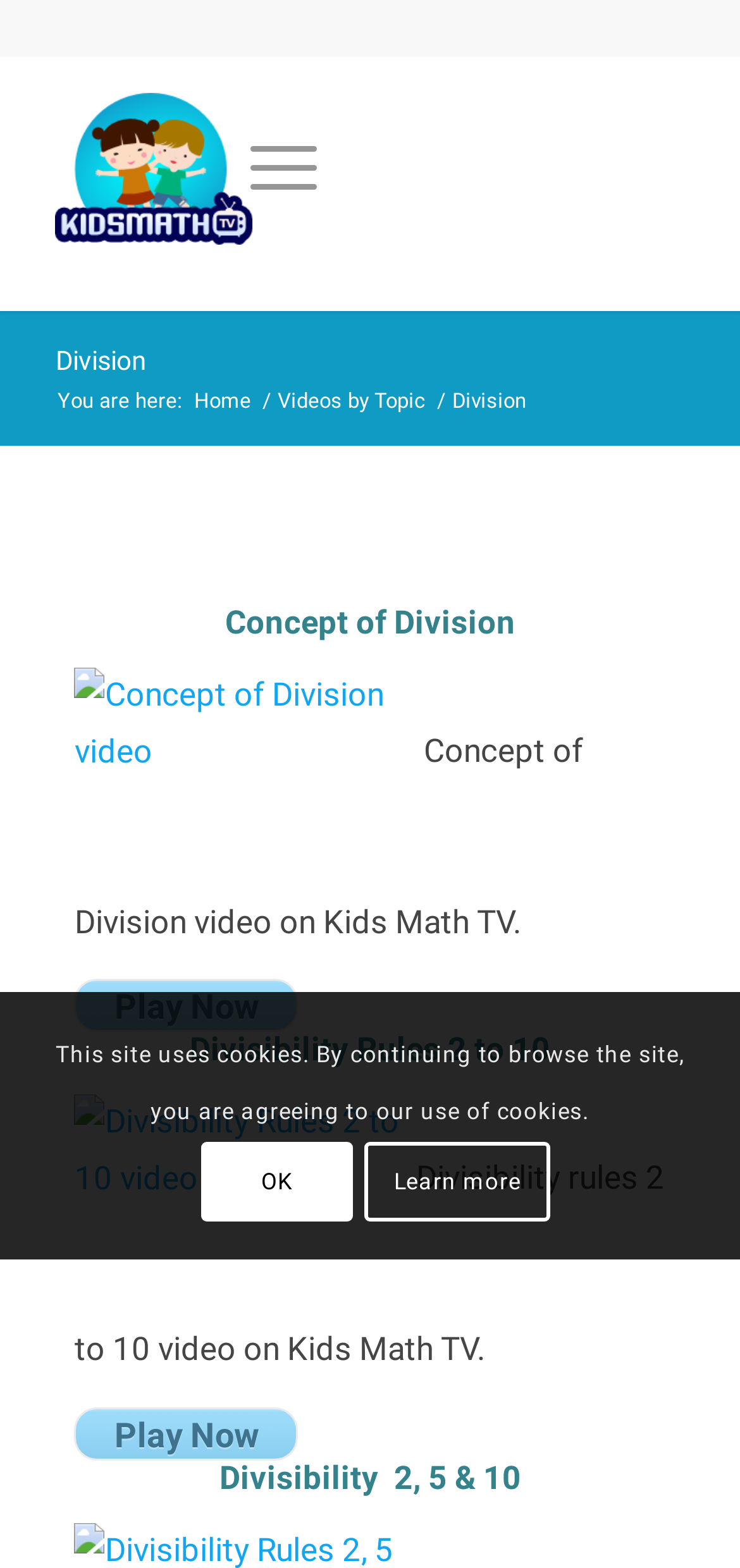Find the bounding box coordinates of the element you need to click on to perform this action: 'View professional WordPress themes'. The coordinates should be represented by four float values between 0 and 1, in the format [left, top, right, bottom].

None